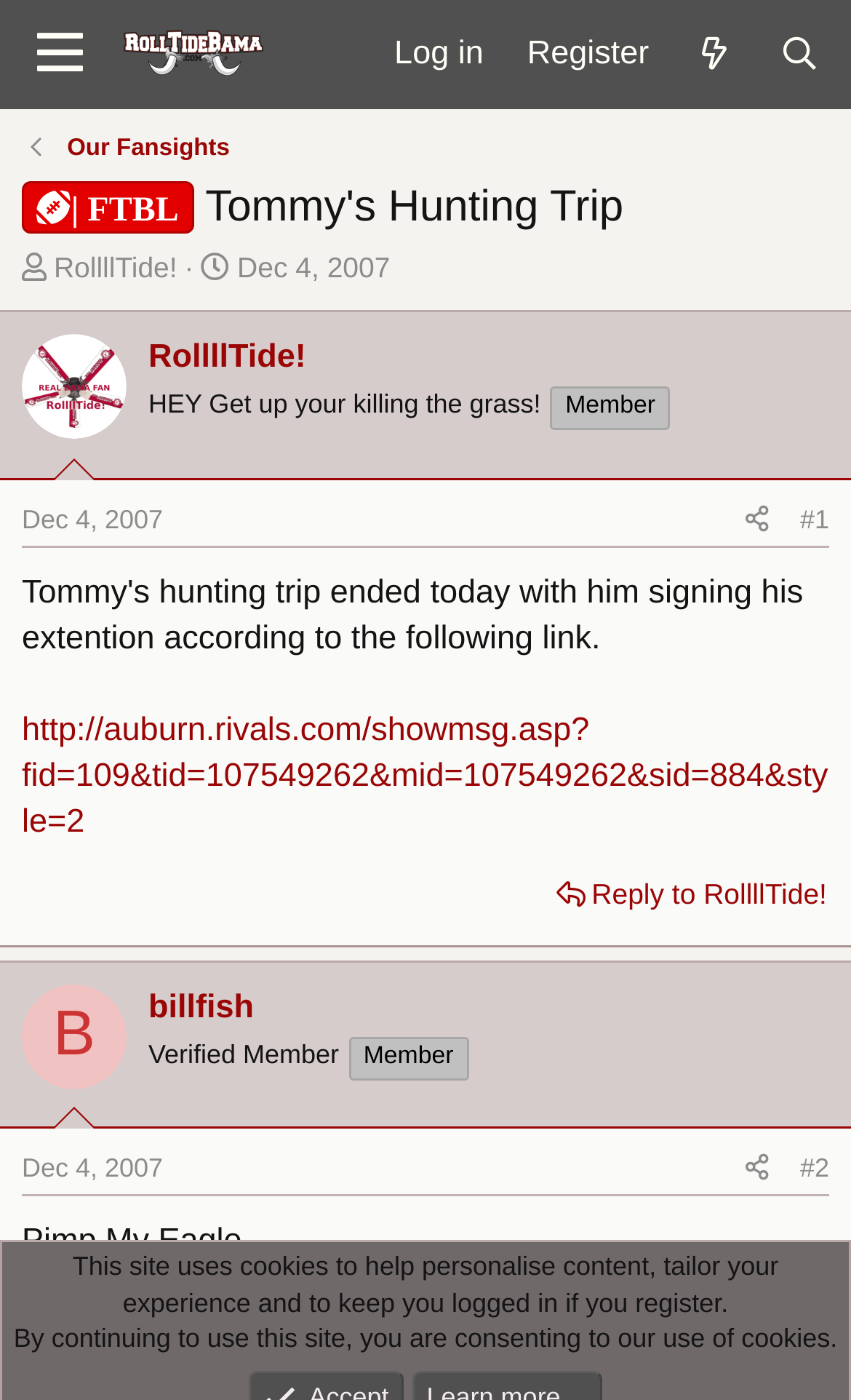Locate the bounding box coordinates of the element you need to click to accomplish the task described by this instruction: "Click on the 'Menu' button".

[0.01, 0.0, 0.13, 0.077]